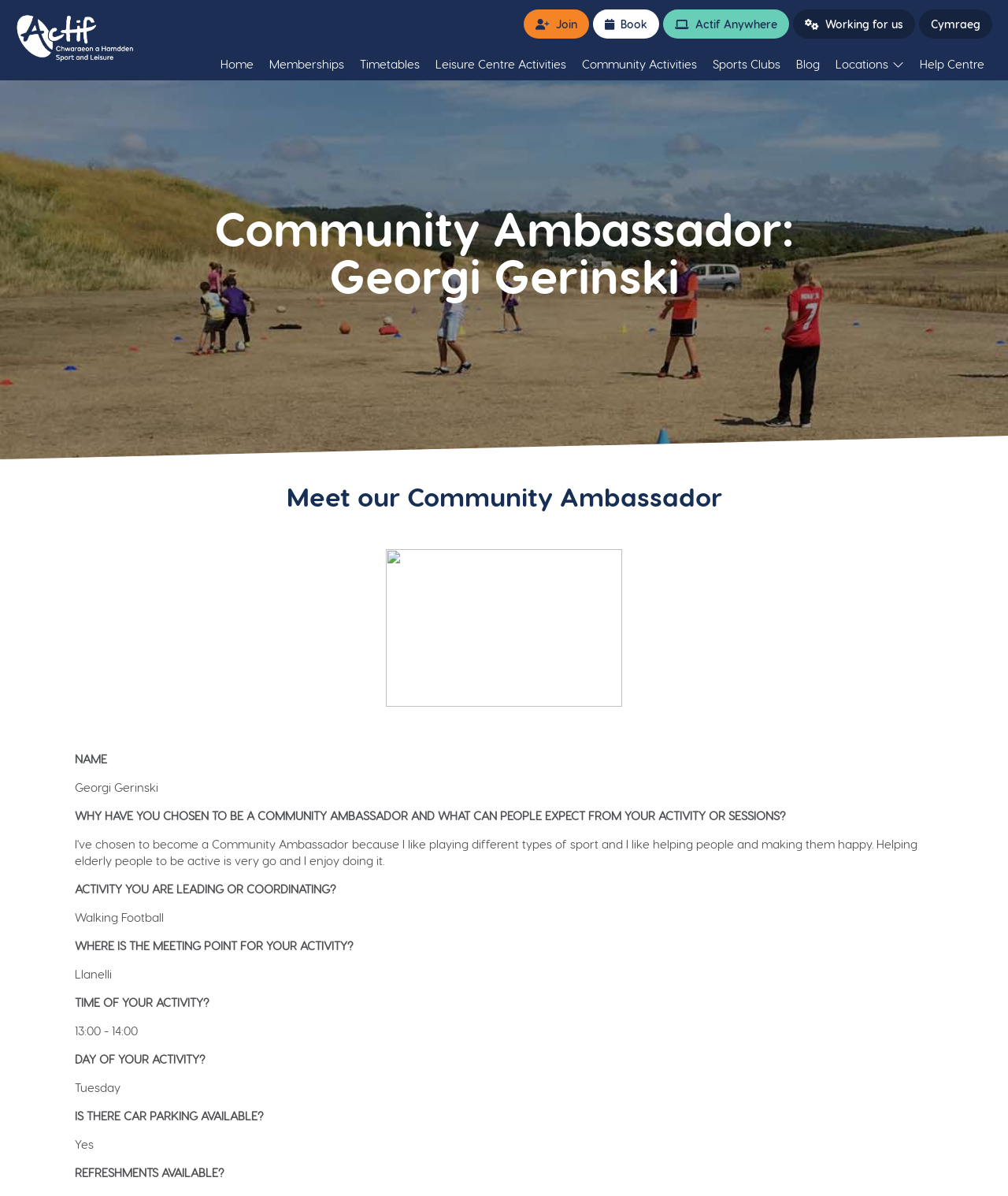Use a single word or phrase to answer the question: 
What activity is Georgi Gerinski leading or coordinating?

Walking Football